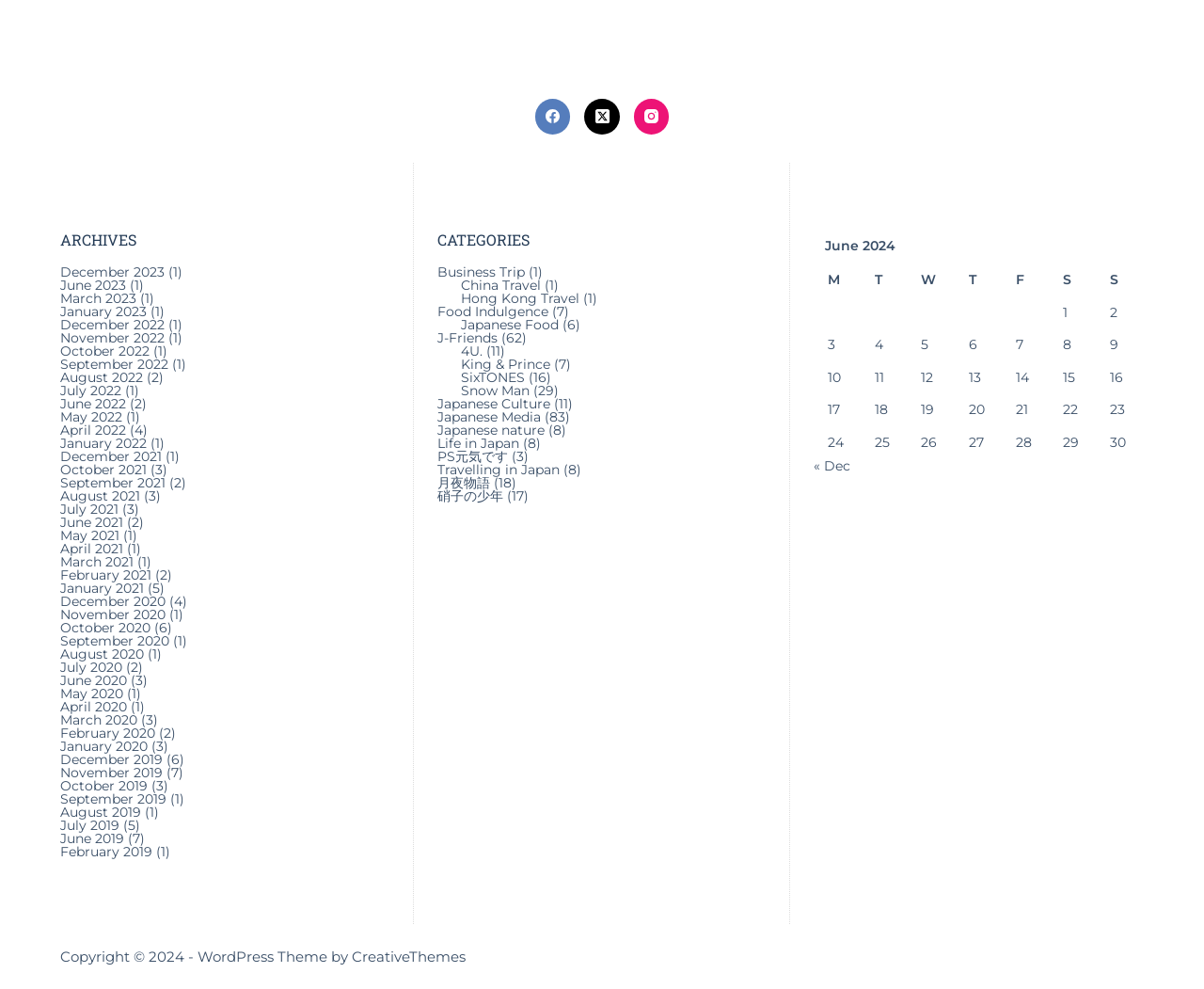Identify the coordinates of the bounding box for the element that must be clicked to accomplish the instruction: "Click on Facebook link".

[0.444, 0.1, 0.474, 0.136]